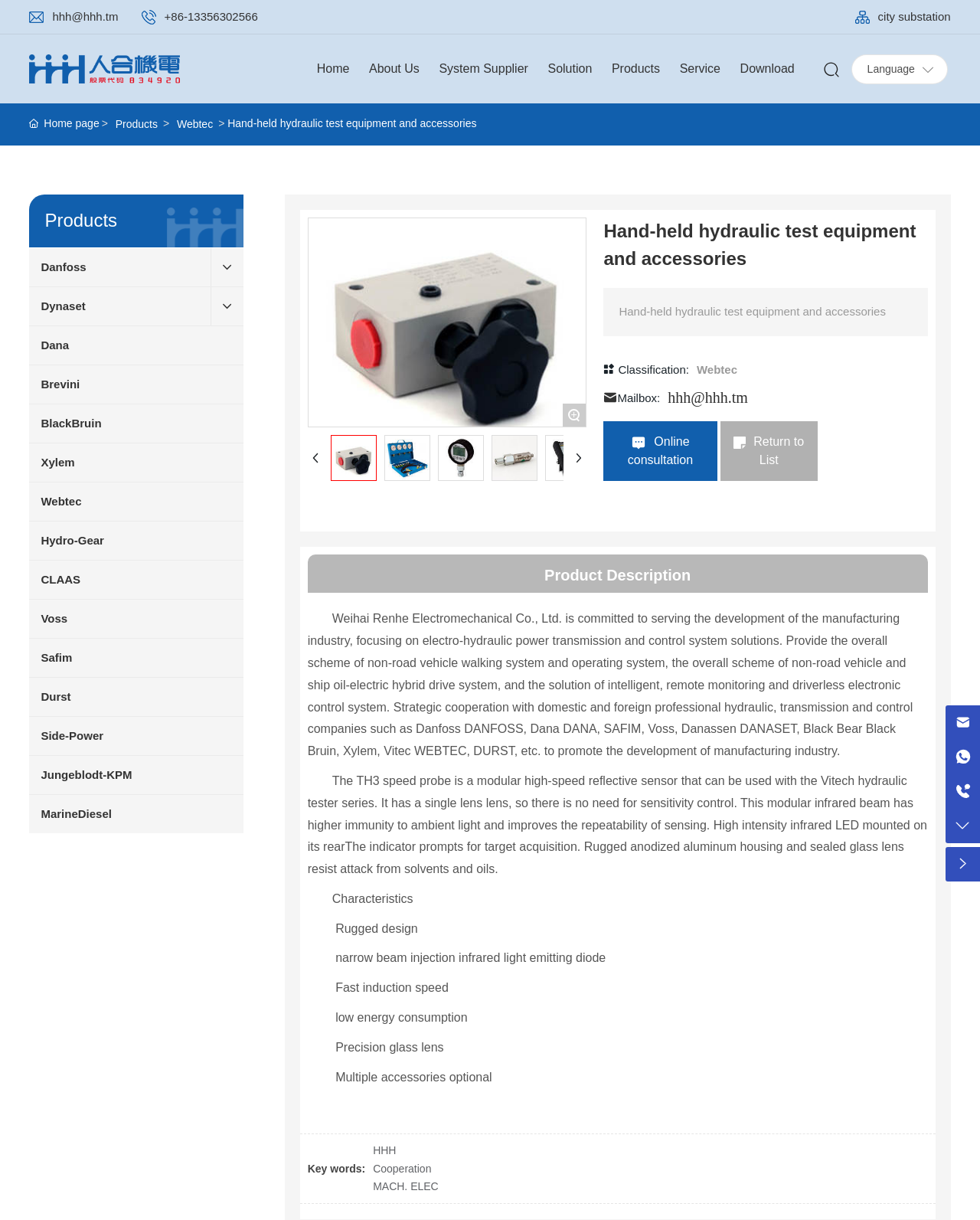Please determine the bounding box coordinates of the clickable area required to carry out the following instruction: "Click the 'Webtec' link". The coordinates must be four float numbers between 0 and 1, represented as [left, top, right, bottom].

[0.18, 0.095, 0.217, 0.109]